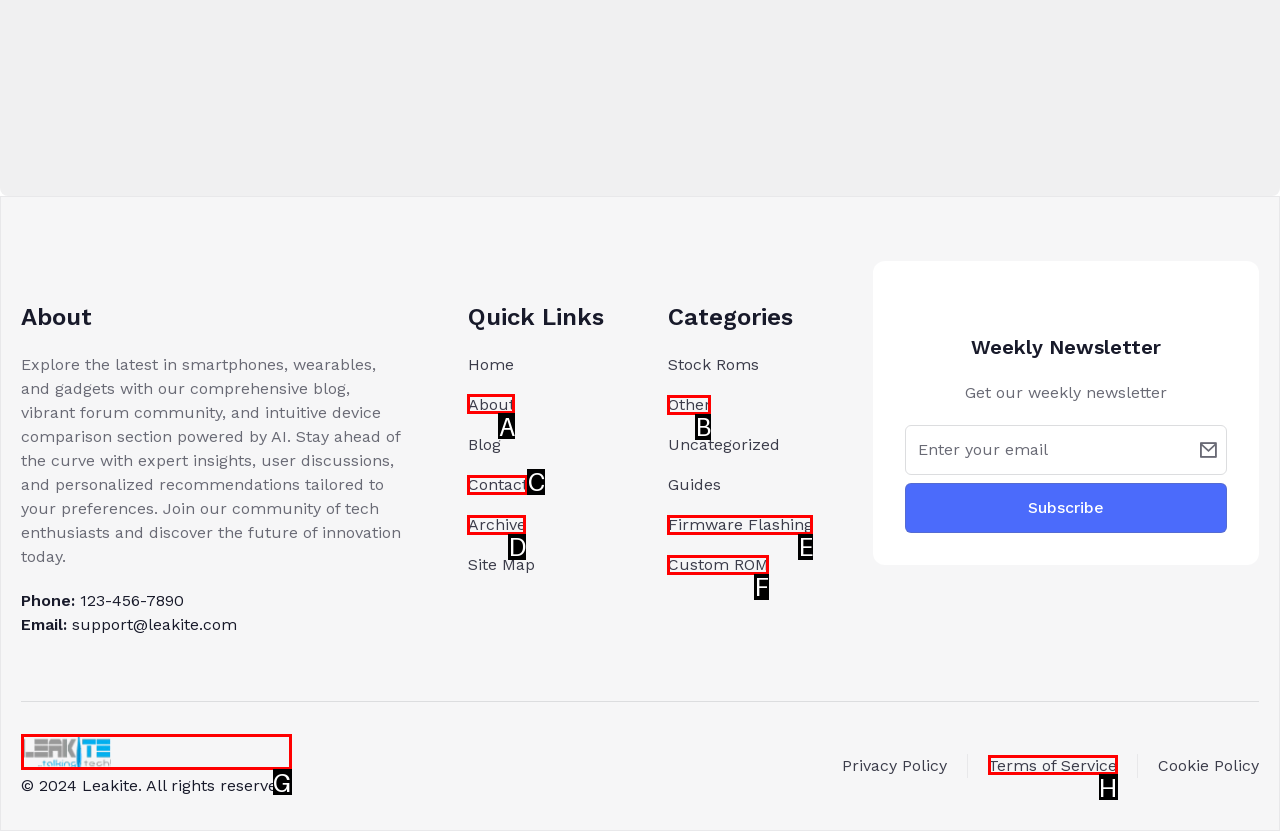Select the appropriate letter to fulfill the given instruction: Click the 'About' link
Provide the letter of the correct option directly.

A